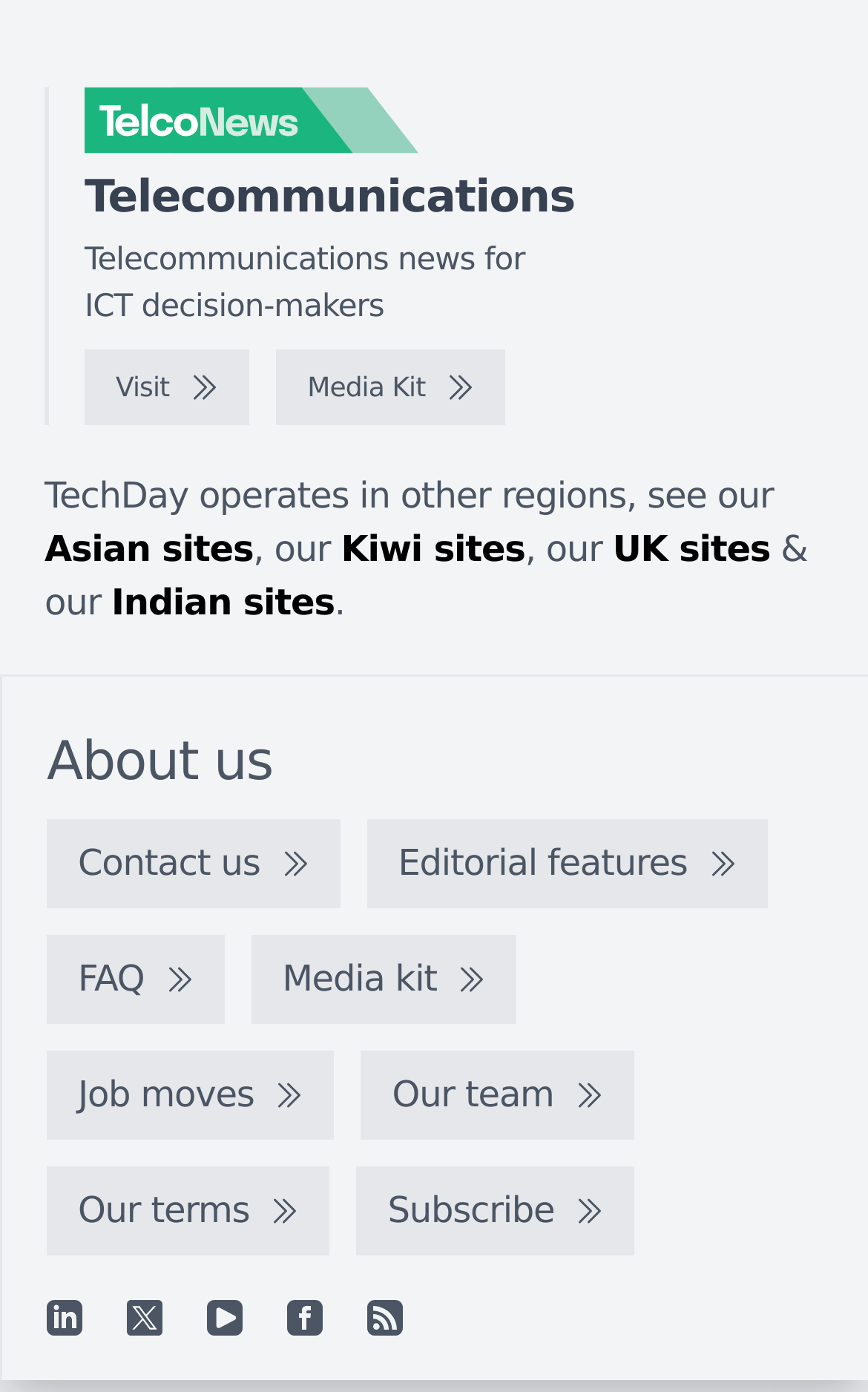Provide a brief response using a word or short phrase to this question:
What is the last menu item?

Subscribe